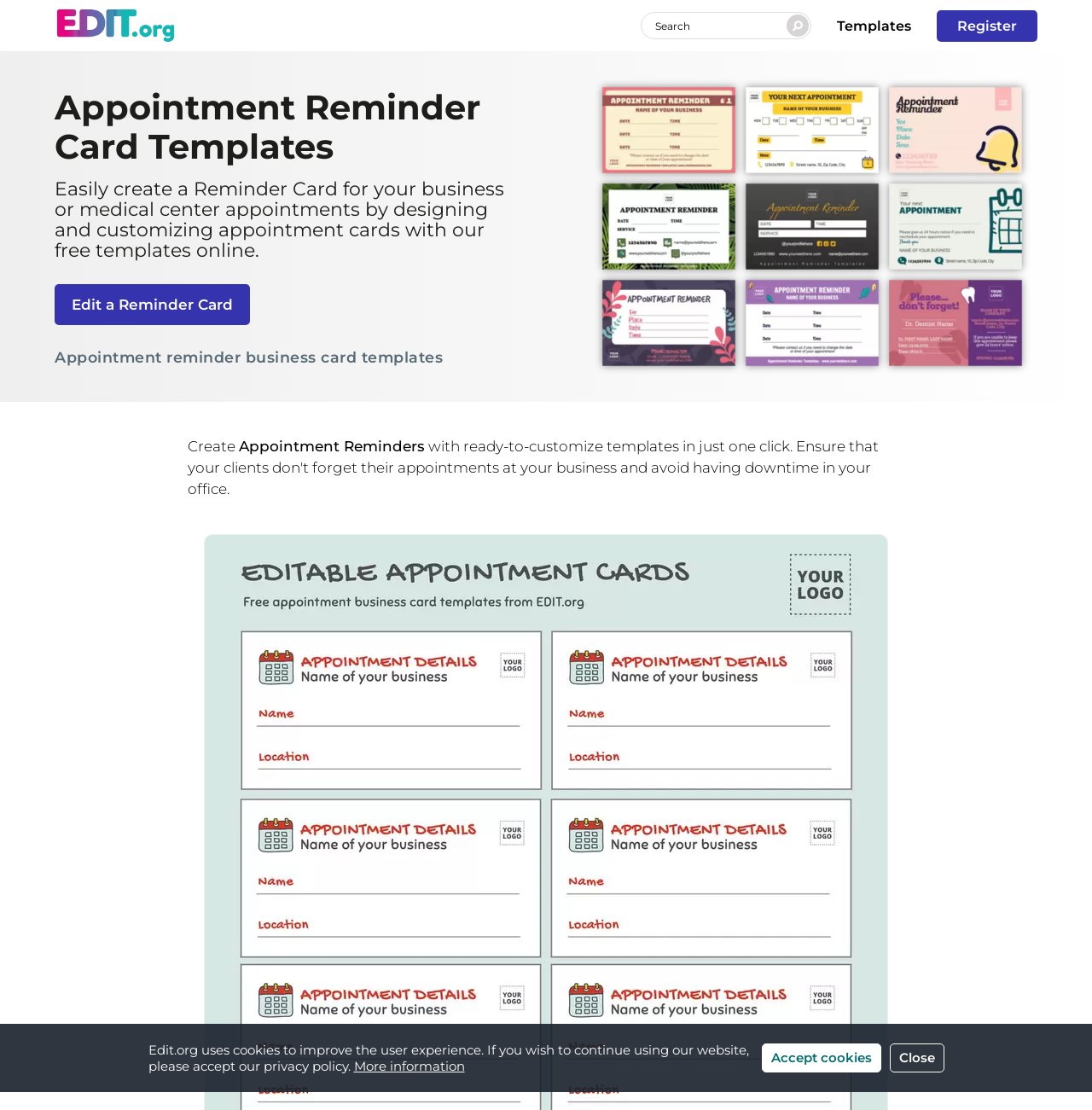What is the function of the textbox at the top of the webpage? Based on the image, give a response in one word or a short phrase.

Search